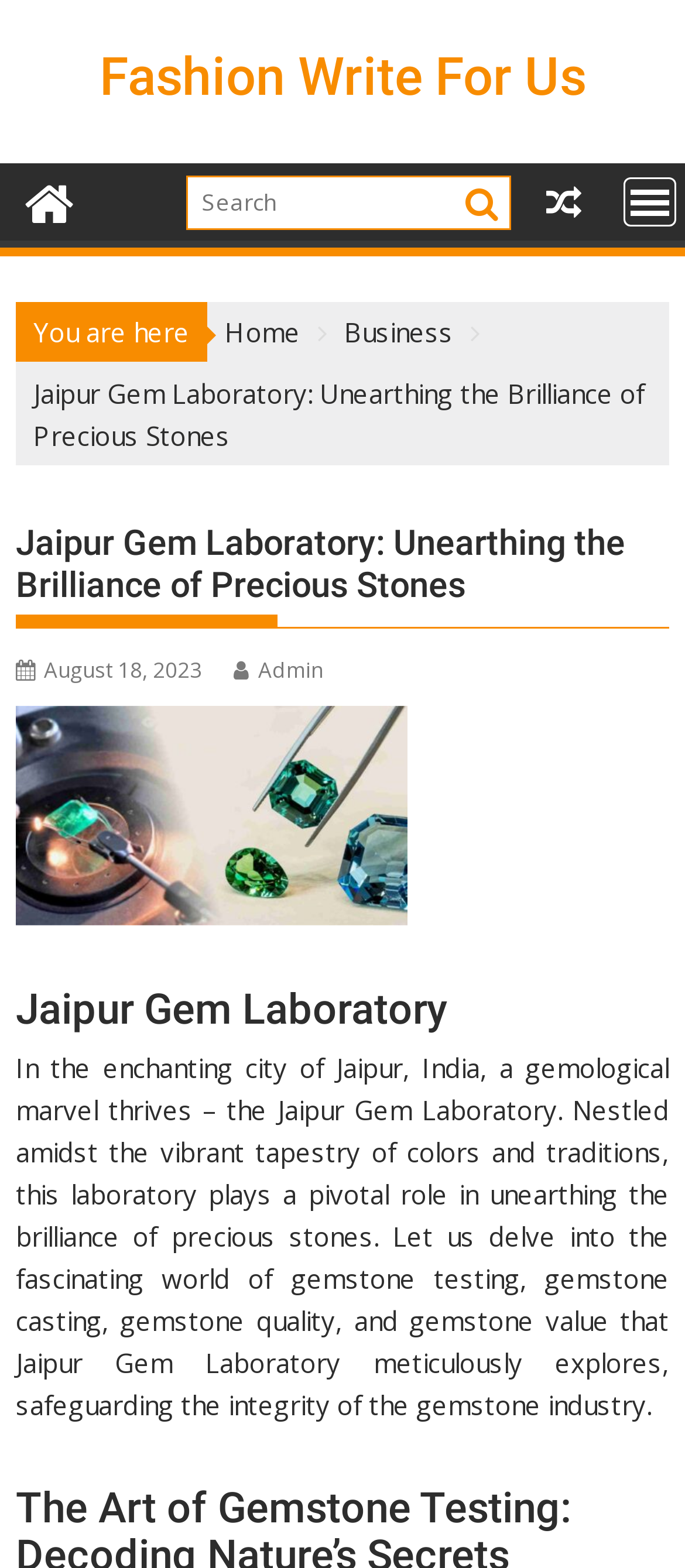What is the location of the laboratory?
Provide a short answer using one word or a brief phrase based on the image.

Jaipur, India